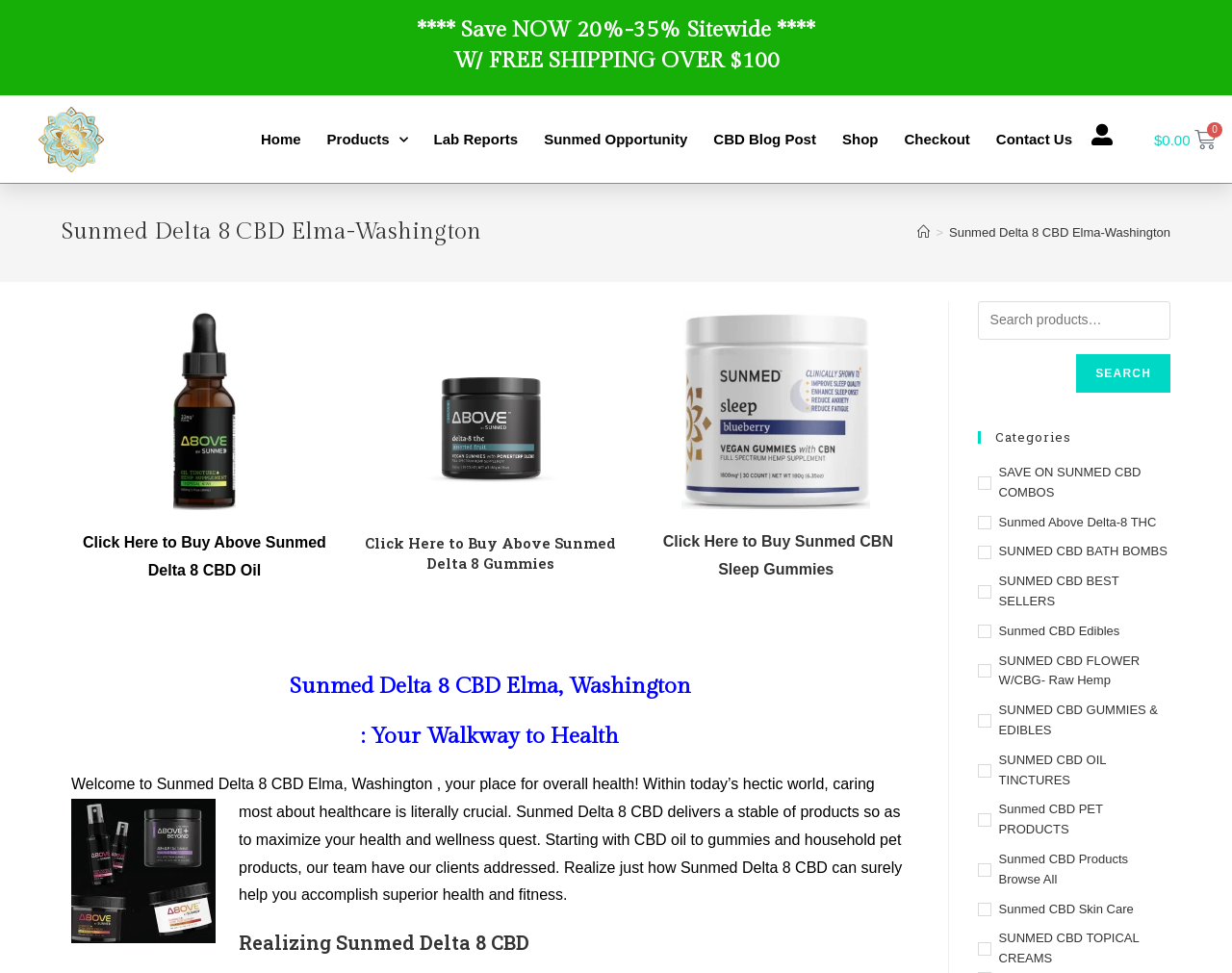Extract the bounding box coordinates of the UI element described: "Sunmed Above Delta-8 THC". Provide the coordinates in the format [left, top, right, bottom] with values ranging from 0 to 1.

[0.793, 0.527, 0.95, 0.547]